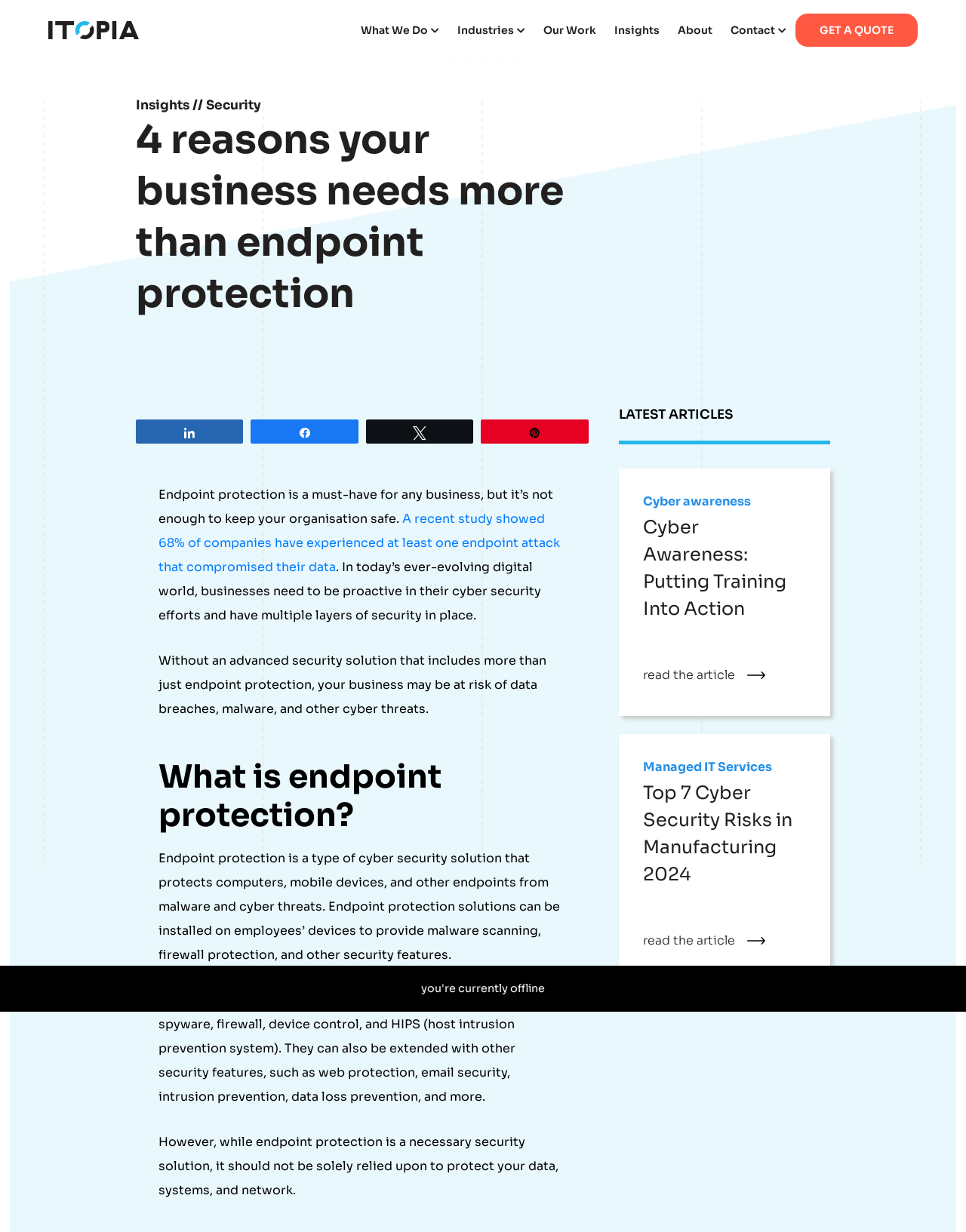Find the bounding box coordinates of the element's region that should be clicked in order to follow the given instruction: "Click on the 'Security' link". The coordinates should consist of four float numbers between 0 and 1, i.e., [left, top, right, bottom].

[0.213, 0.079, 0.27, 0.092]